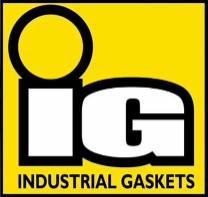Produce a meticulous caption for the image.

The image showcases the logo of "Industrial Gaskets," prominently displayed against a bright yellow background. The design features an oversized circular element on the left, symbolizing a gasket, integrated with the bold, stylized letters "ig" representing the company's initials. Below these initials, the words "INDUSTRIAL GASKETS" are clearly inscribed, emphasizing the brand's focus on industrial sealing solutions. This logo effectively conveys the identity of the company, reflecting both professionalism and expertise in the gasket manufacturing industry.